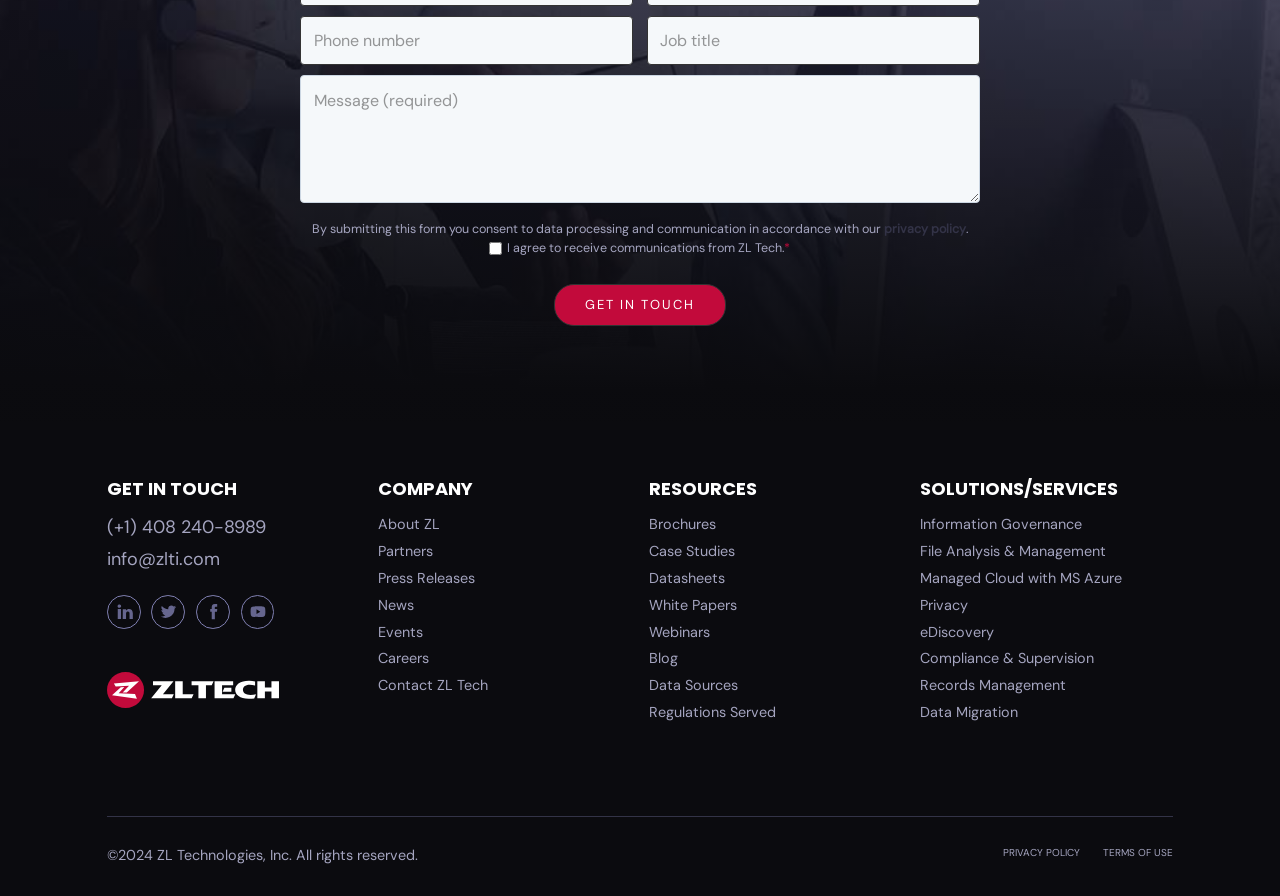Determine the bounding box coordinates of the clickable element to achieve the following action: 'Get in touch'. Provide the coordinates as four float values between 0 and 1, formatted as [left, top, right, bottom].

[0.433, 0.317, 0.567, 0.364]